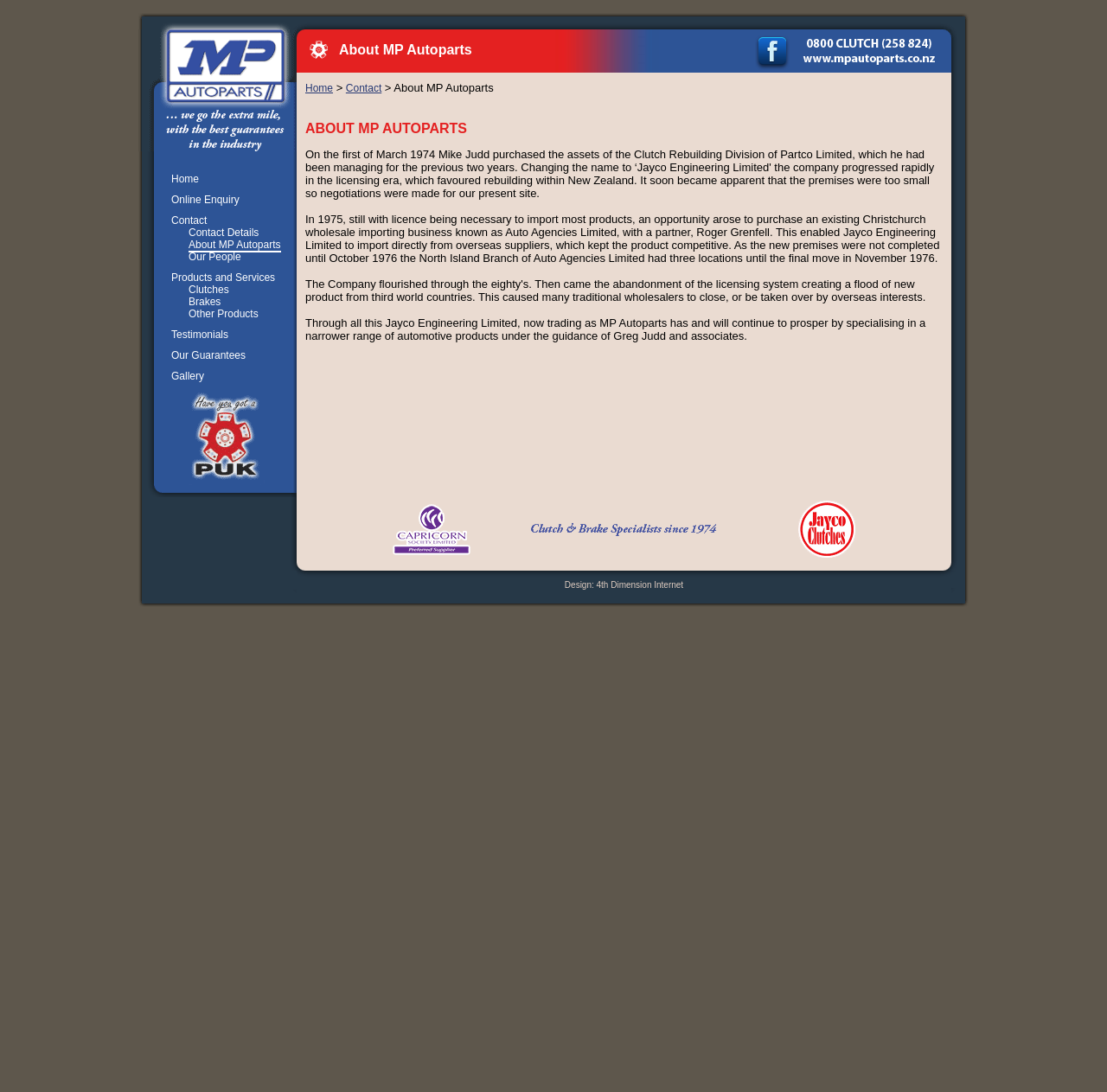Please find and report the bounding box coordinates of the element to click in order to perform the following action: "Click the 'Facebook' link". The coordinates should be expressed as four float numbers between 0 and 1, in the format [left, top, right, bottom].

[0.678, 0.058, 0.725, 0.069]